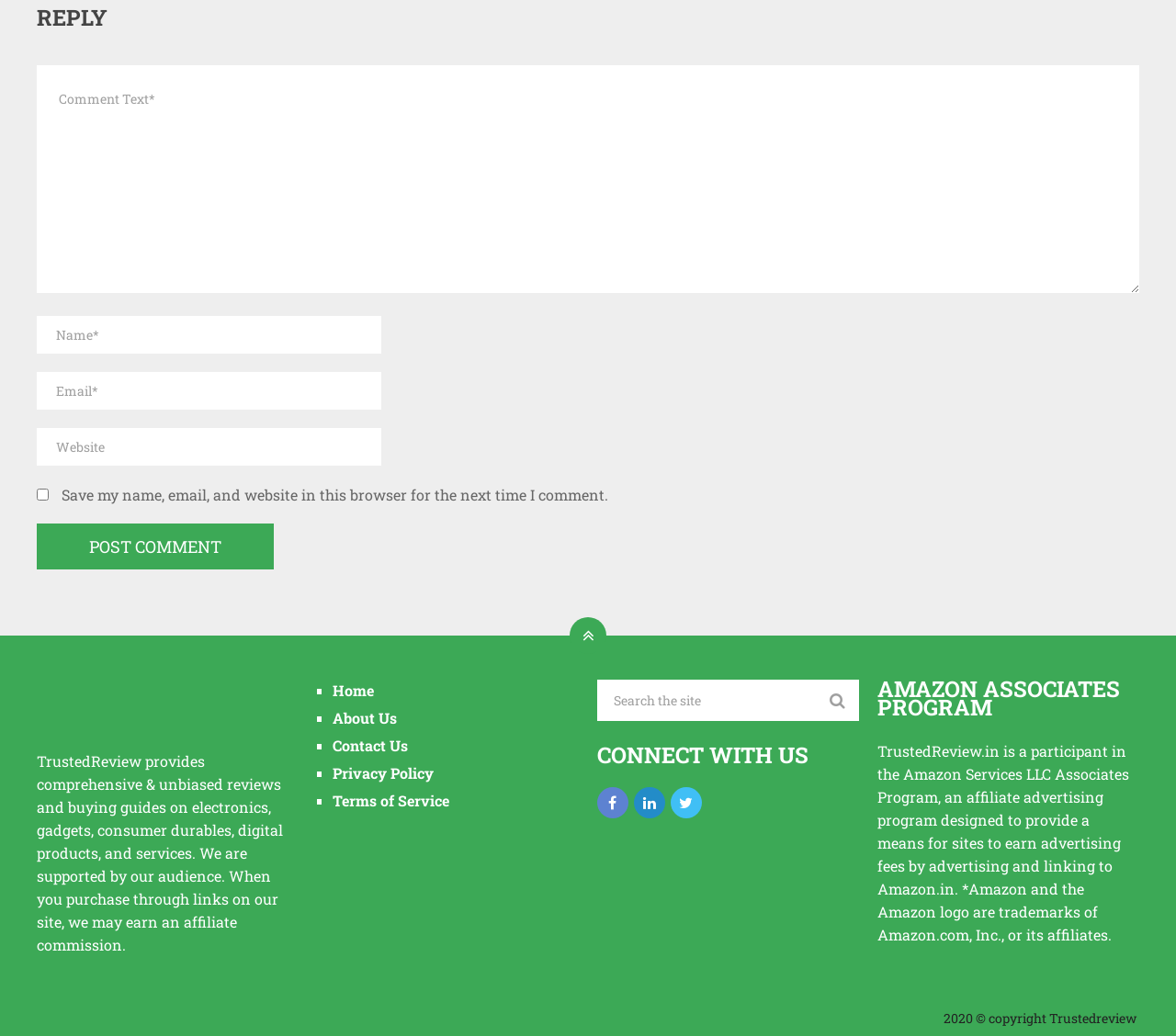Locate the bounding box coordinates of the item that should be clicked to fulfill the instruction: "Visit home page".

[0.283, 0.657, 0.318, 0.675]